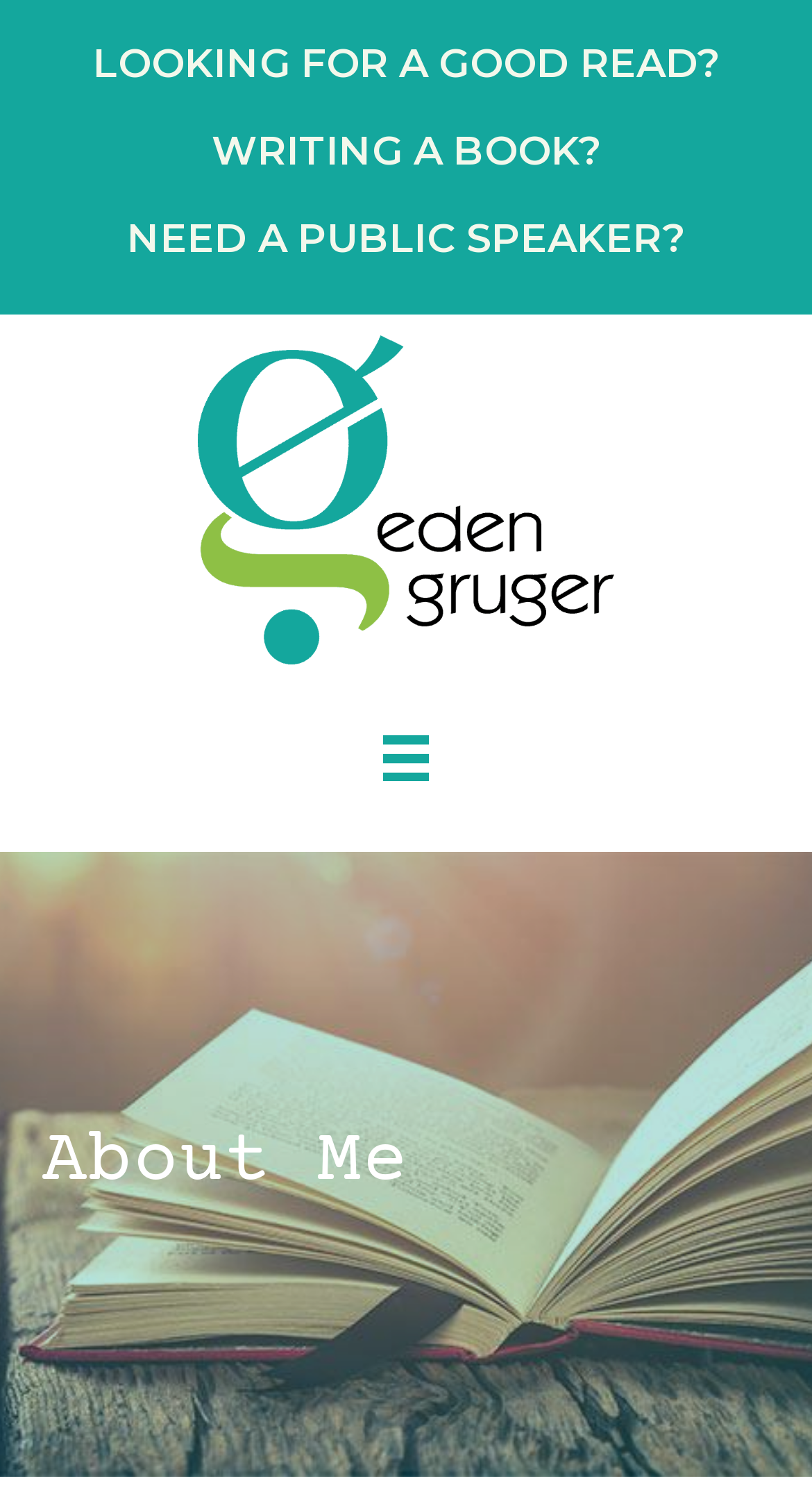What is the profession of the person in the image?
From the screenshot, supply a one-word or short-phrase answer.

Writer Speaker Mentor